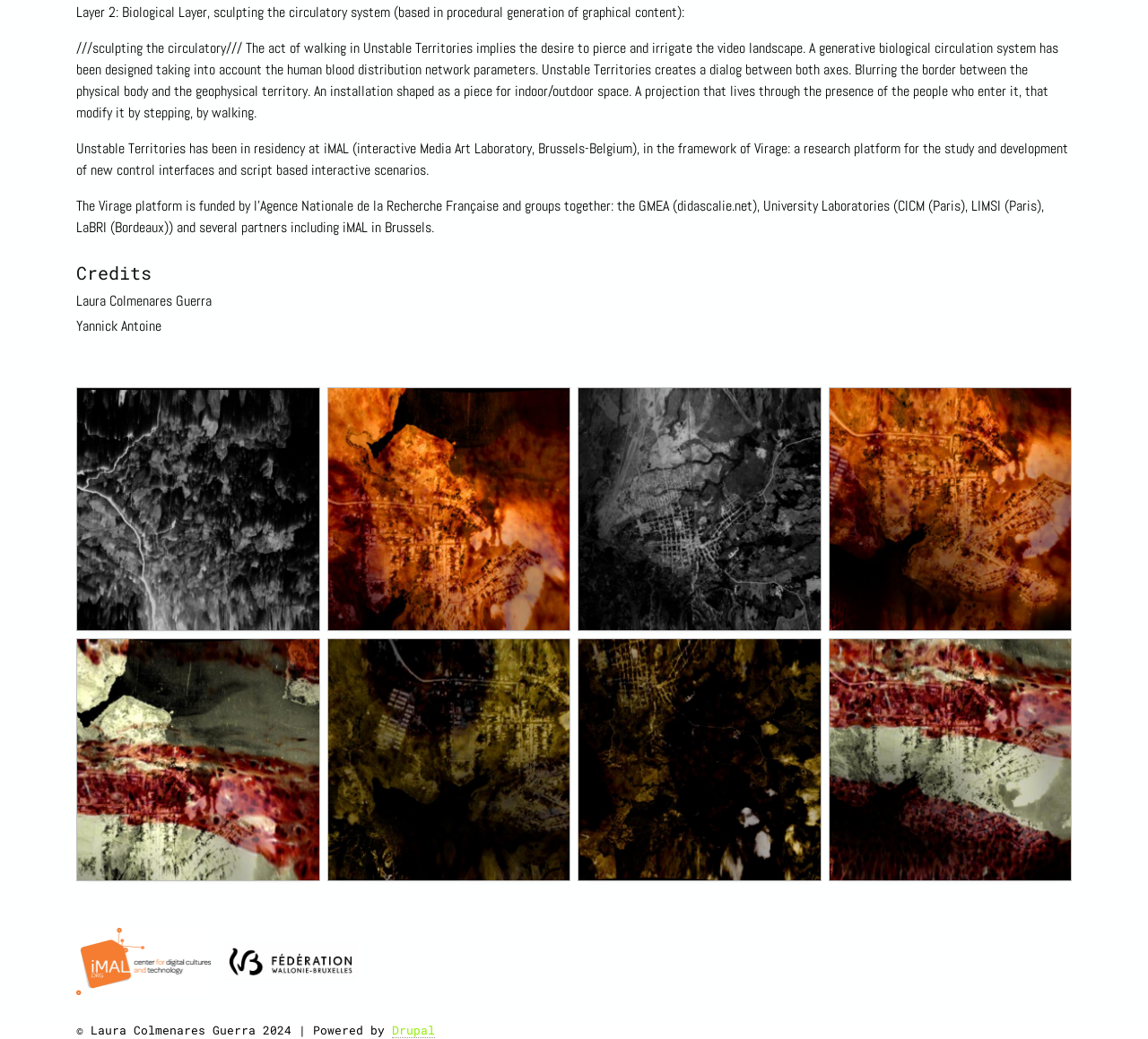Identify the bounding box of the HTML element described as: "Drupal".

[0.341, 0.984, 0.379, 0.999]